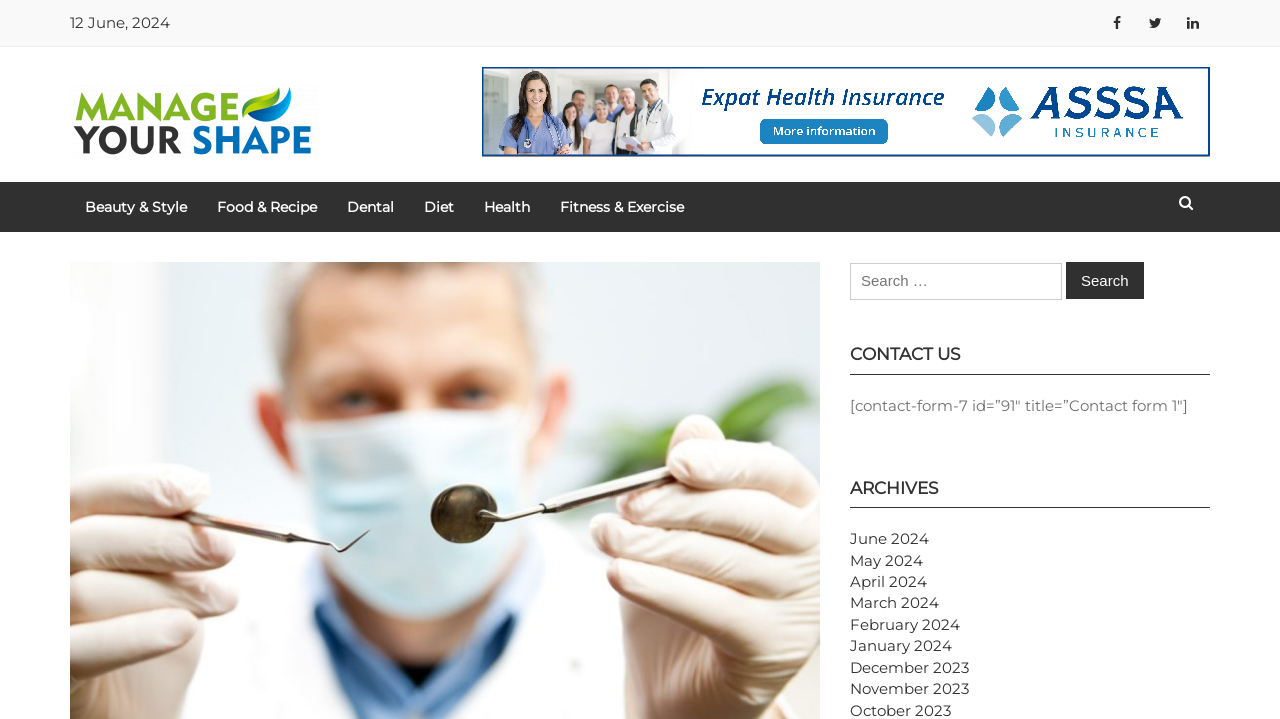Please mark the clickable region by giving the bounding box coordinates needed to complete this instruction: "View archives for June 2024".

[0.664, 0.736, 0.726, 0.762]